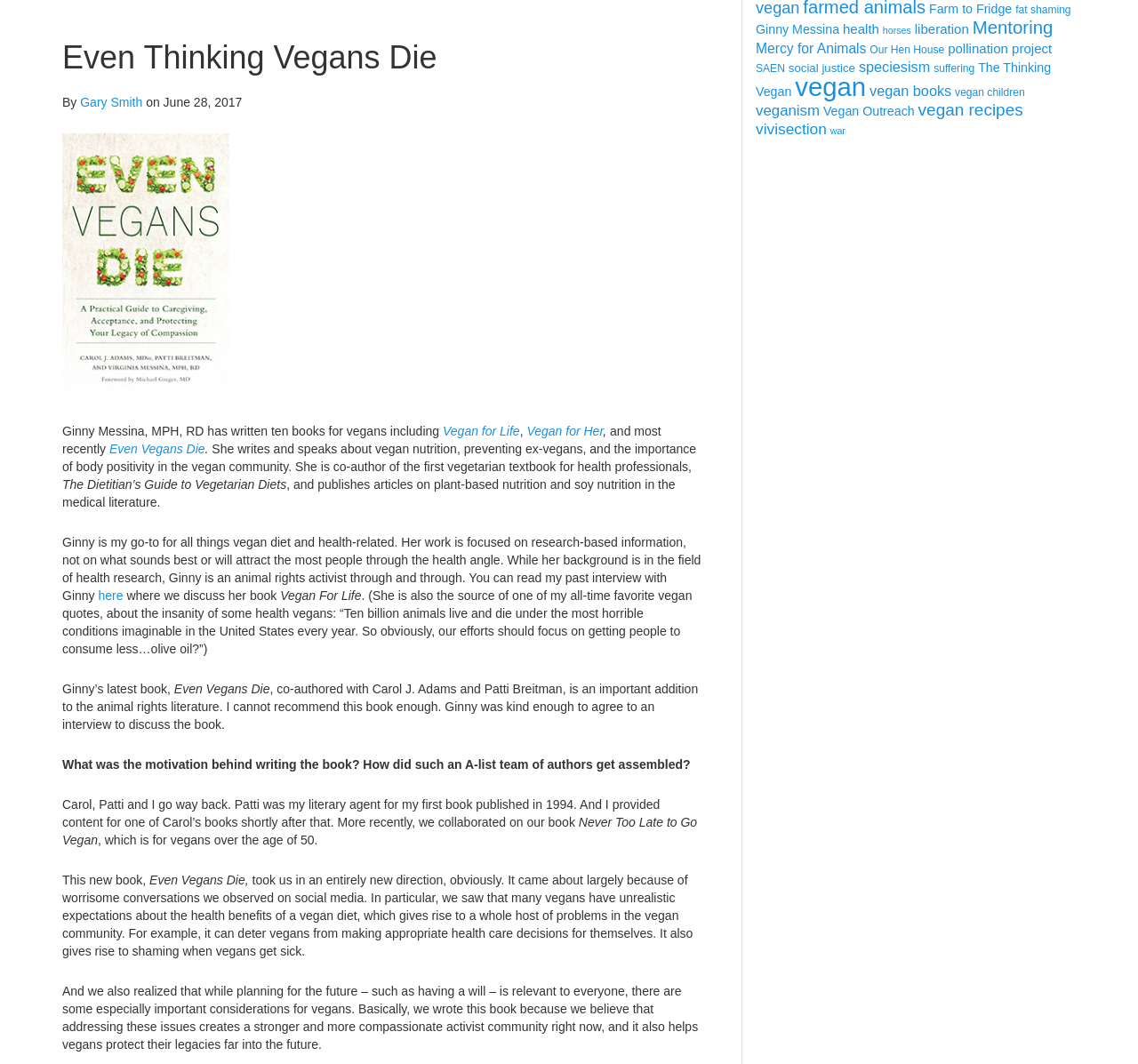Calculate the bounding box coordinates of the UI element given the description: "Farm to Fridge".

[0.816, 0.002, 0.889, 0.015]